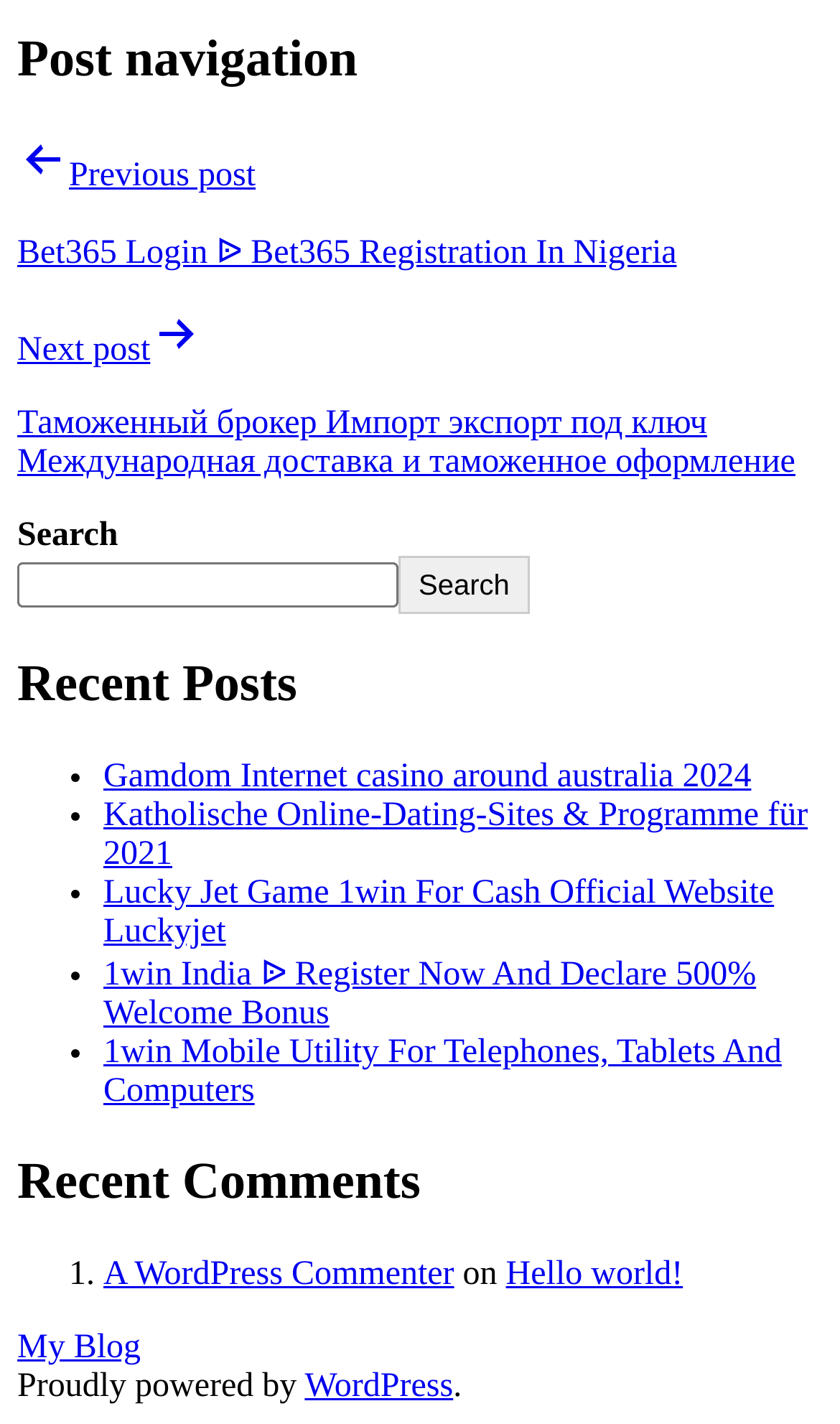Find the bounding box coordinates of the element you need to click on to perform this action: 'Search for something'. The coordinates should be represented by four float values between 0 and 1, in the format [left, top, right, bottom].

[0.021, 0.364, 0.979, 0.432]